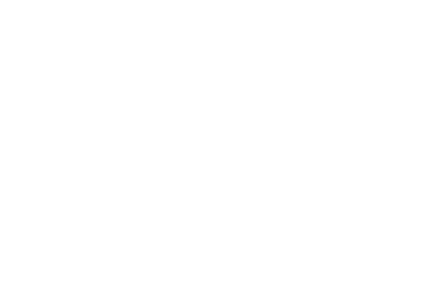Use a single word or phrase to answer the question: 
What type of professionals are listed on the webpage?

Law firm partners